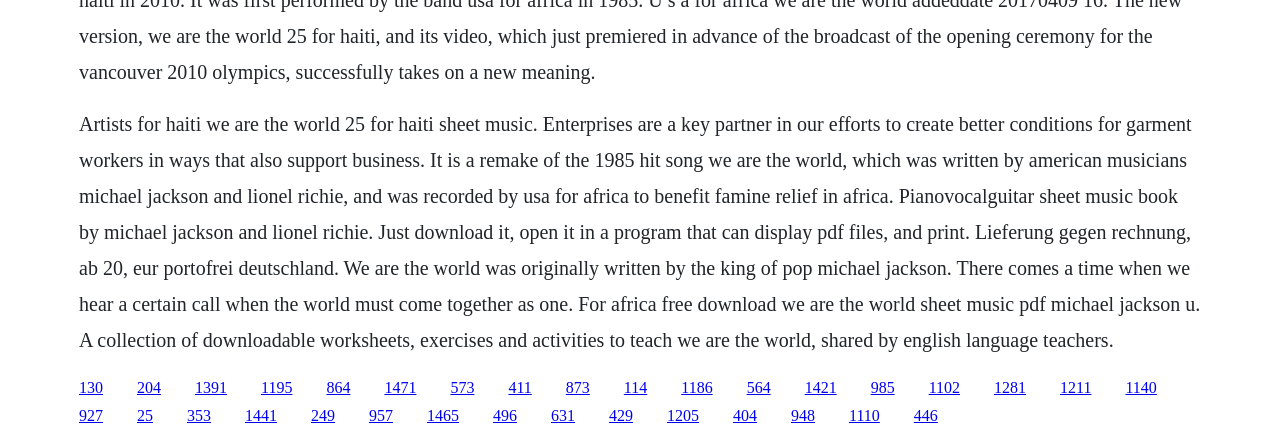Locate the bounding box coordinates of the clickable element to fulfill the following instruction: "Explore the page about enterprises supporting garment workers". Provide the coordinates as four float numbers between 0 and 1 in the format [left, top, right, bottom].

[0.397, 0.862, 0.415, 0.901]